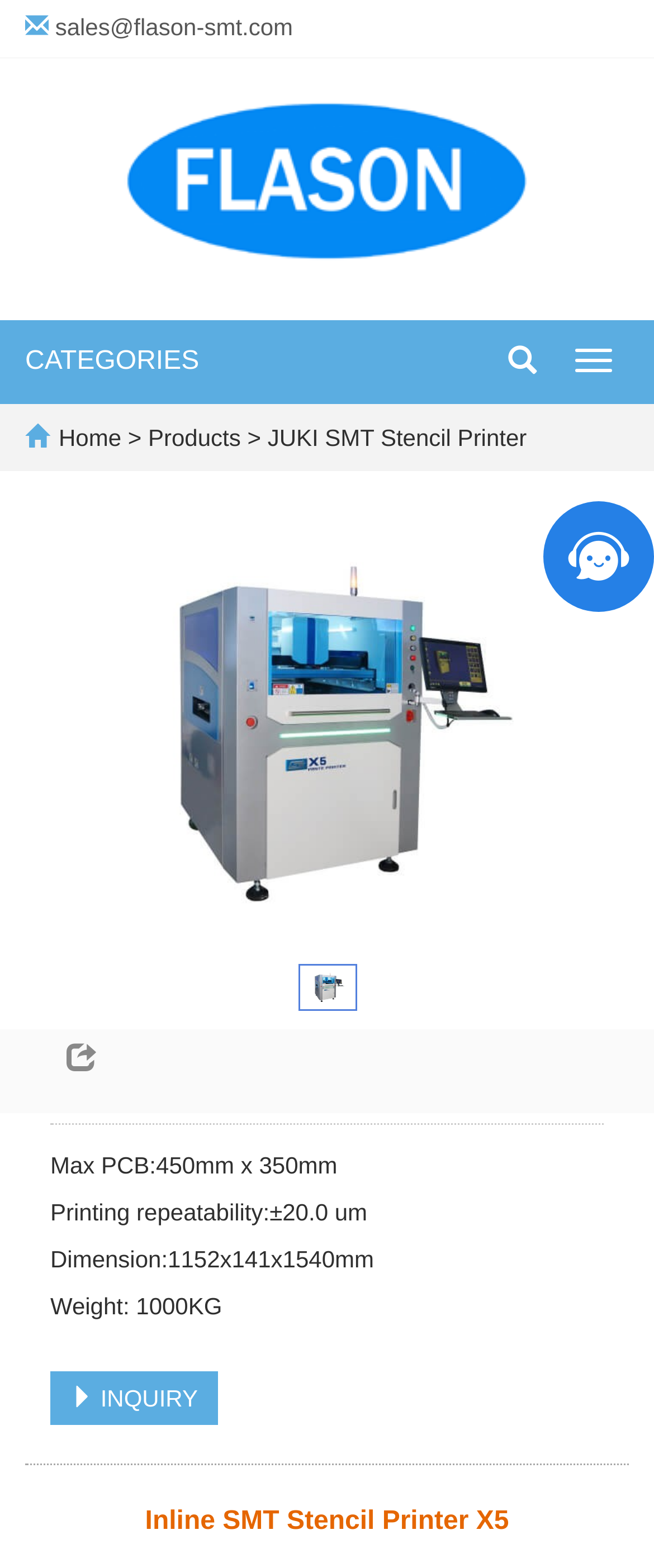Provide the bounding box coordinates of the area you need to click to execute the following instruction: "Contact sales".

[0.084, 0.009, 0.448, 0.026]